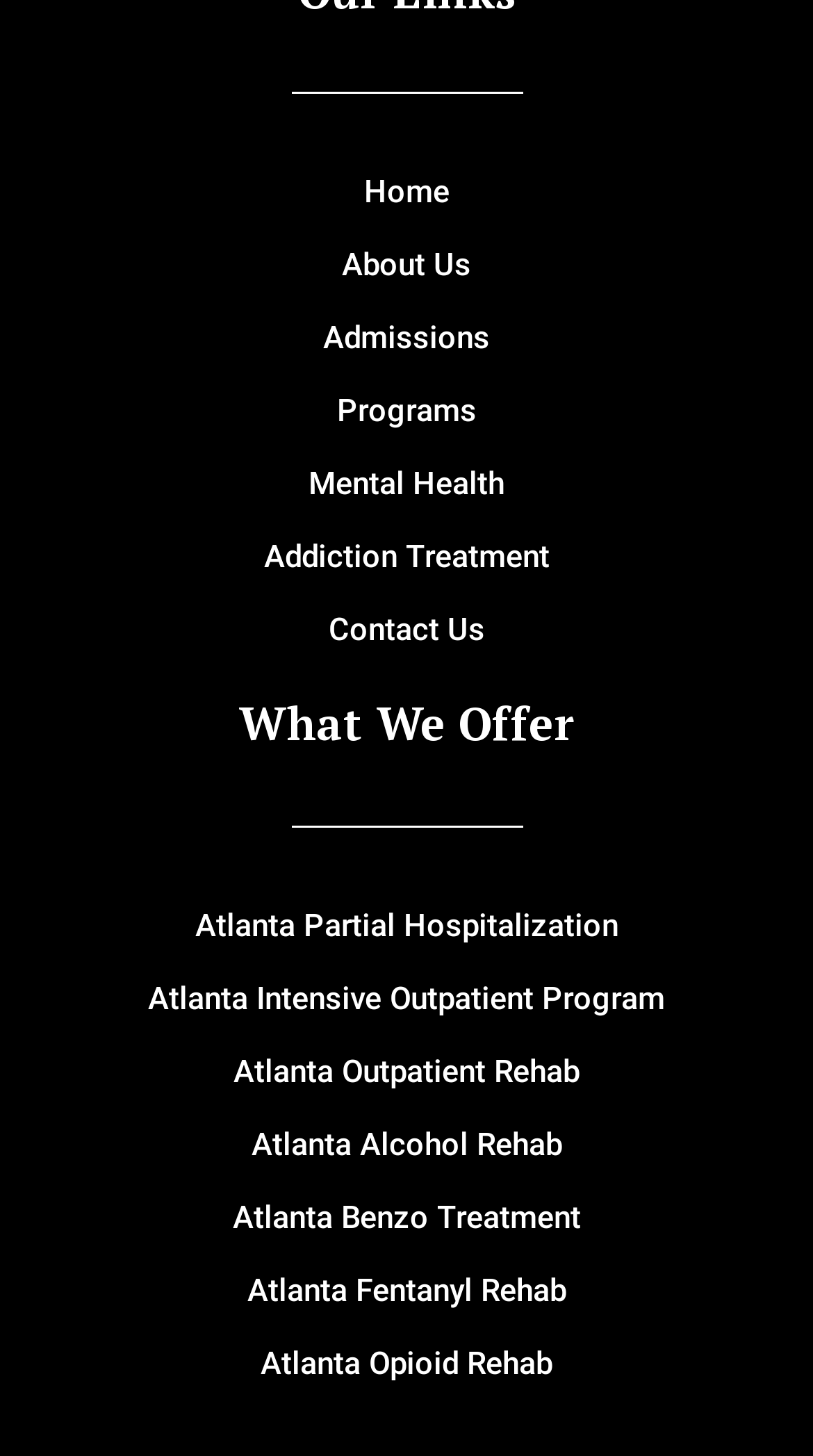Find the bounding box coordinates for the HTML element described in this sentence: "Programs". Provide the coordinates as four float numbers between 0 and 1, in the format [left, top, right, bottom].

[0.026, 0.265, 0.974, 0.3]